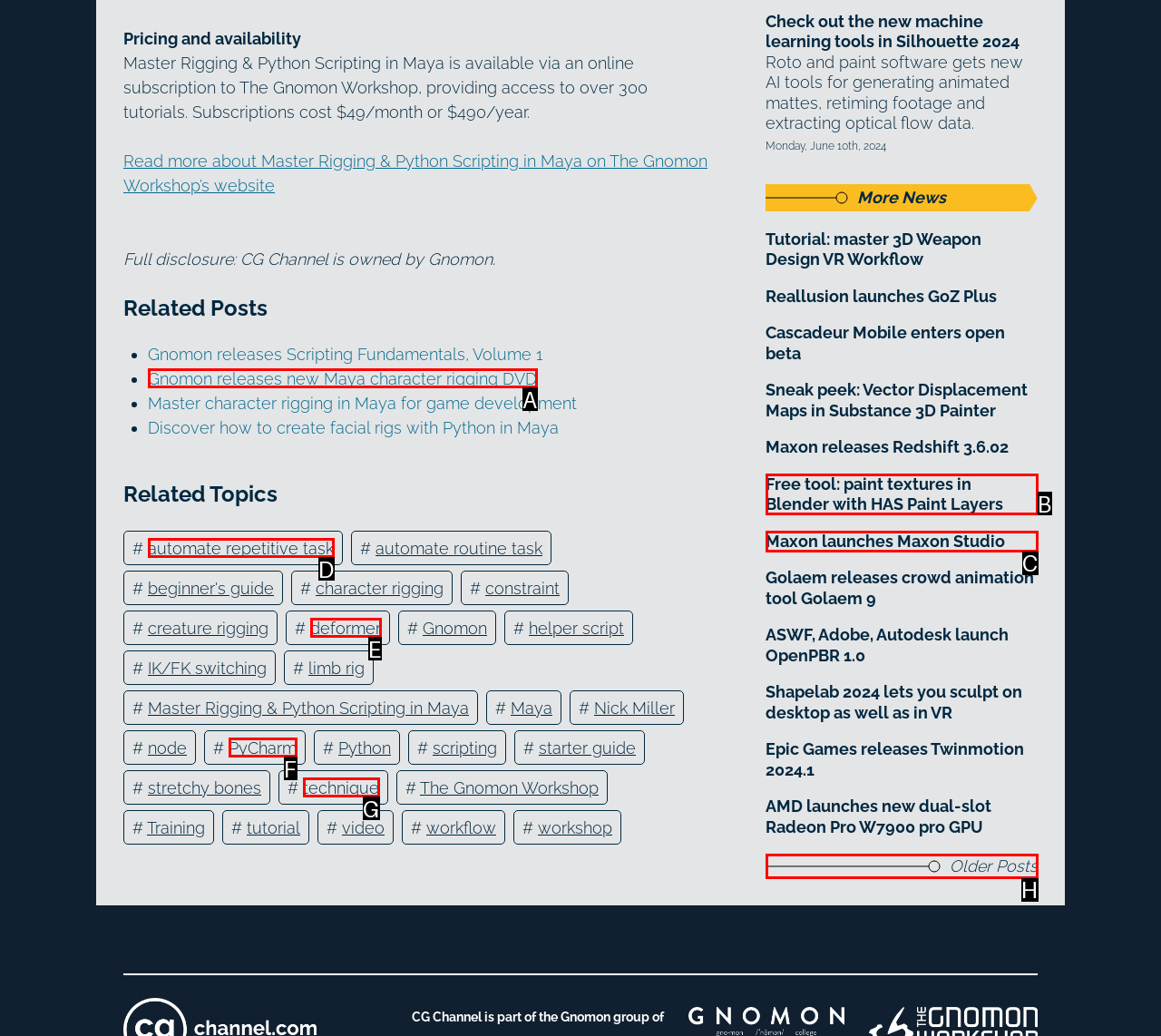Based on the description: Maxon launches Maxon Studio, select the HTML element that fits best. Provide the letter of the matching option.

C